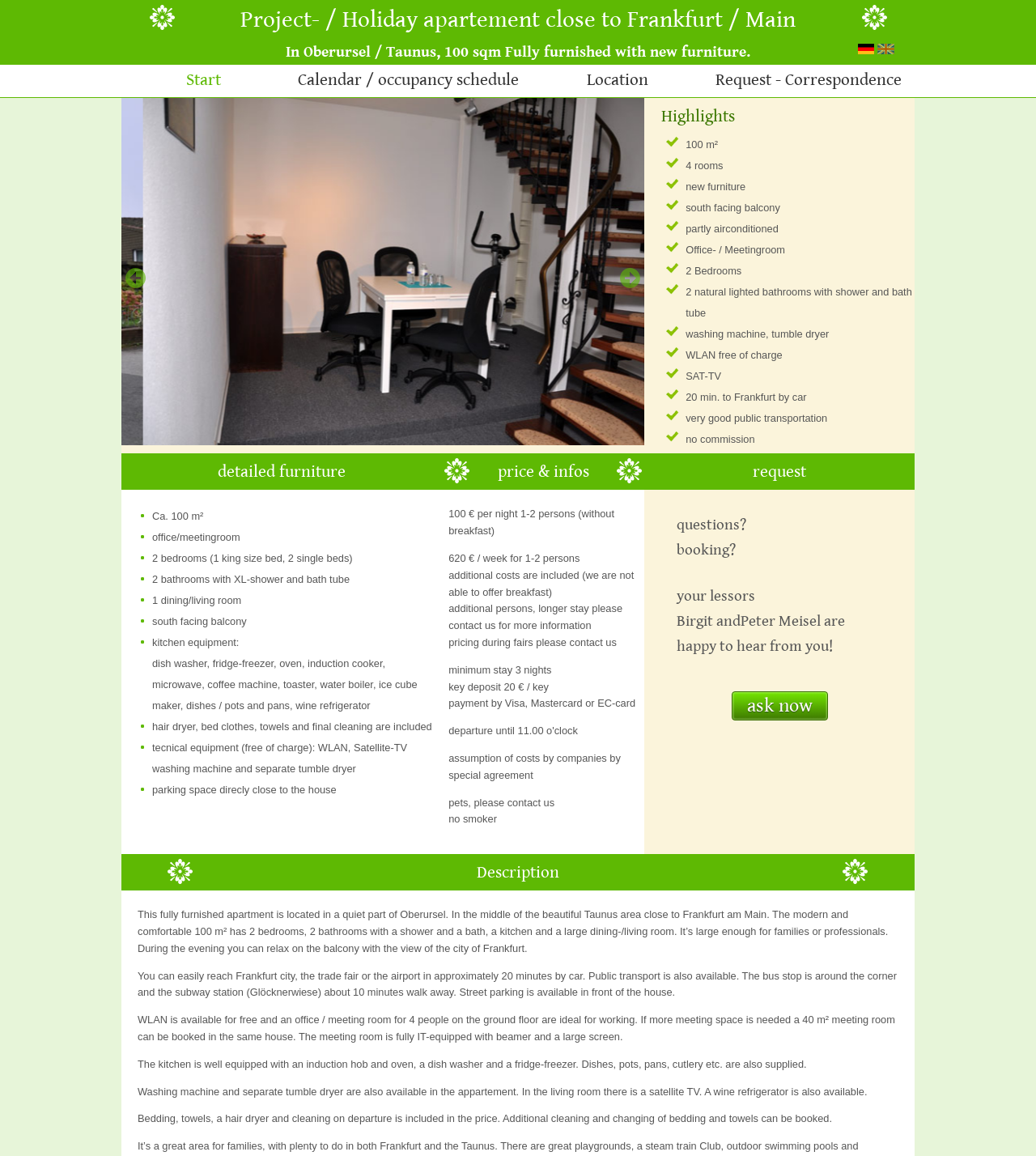Refer to the element description ask now and identify the corresponding bounding box in the screenshot. Format the coordinates as (top-left x, top-left y, bottom-right x, bottom-right y) with values in the range of 0 to 1.

[0.707, 0.599, 0.798, 0.623]